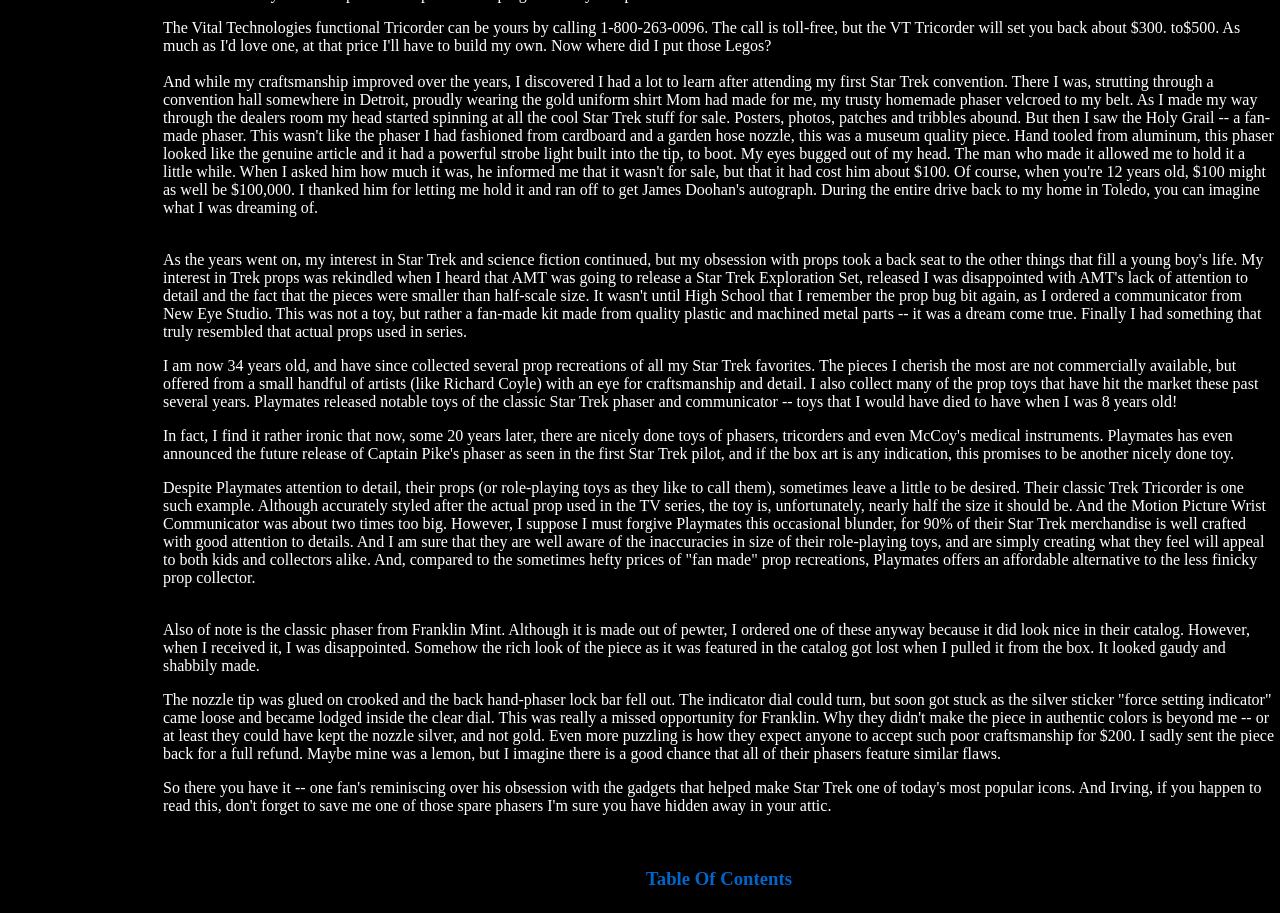What is the purpose of the 'Table Of Contents' link?
Respond to the question with a well-detailed and thorough answer.

The 'Table Of Contents' link is likely used to navigate to different sections of the webpage, allowing the reader to quickly access specific parts of the content.